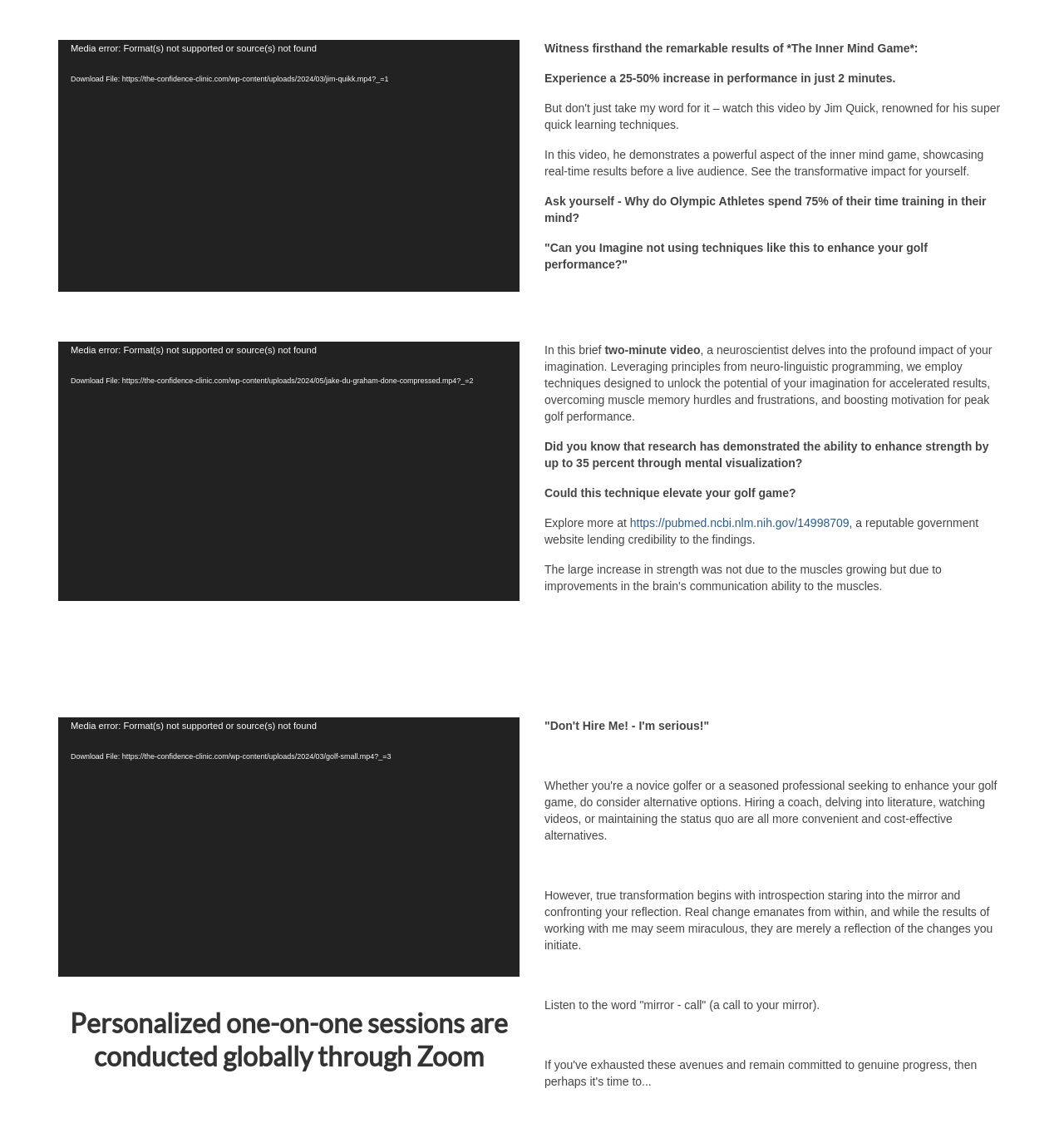Please identify the bounding box coordinates of where to click in order to follow the instruction: "Download the second video file".

[0.055, 0.332, 0.488, 0.347]